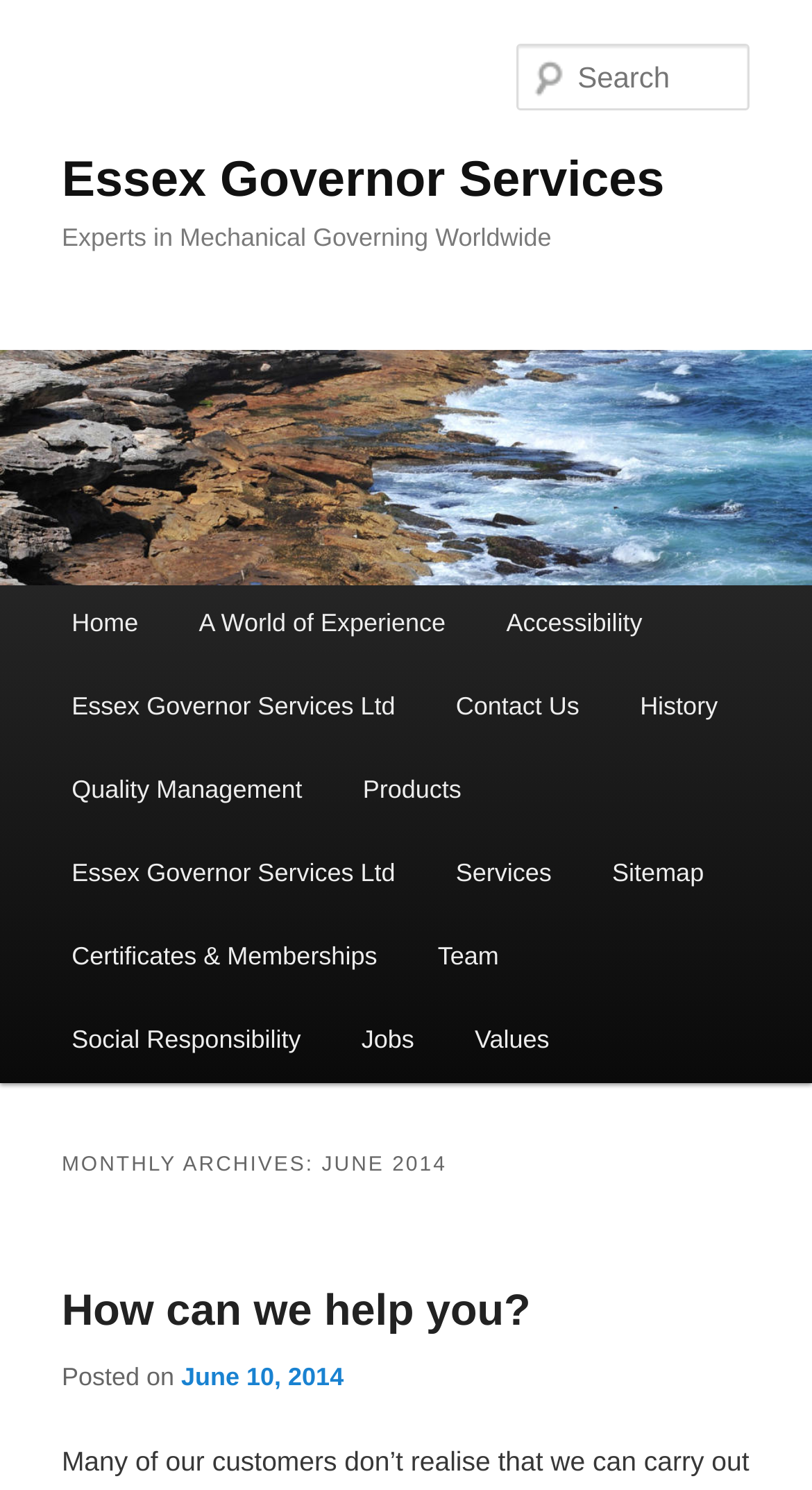Using the given description, provide the bounding box coordinates formatted as (top-left x, top-left y, bottom-right x, bottom-right y), with all values being floating point numbers between 0 and 1. Description: Creativ Themes

None